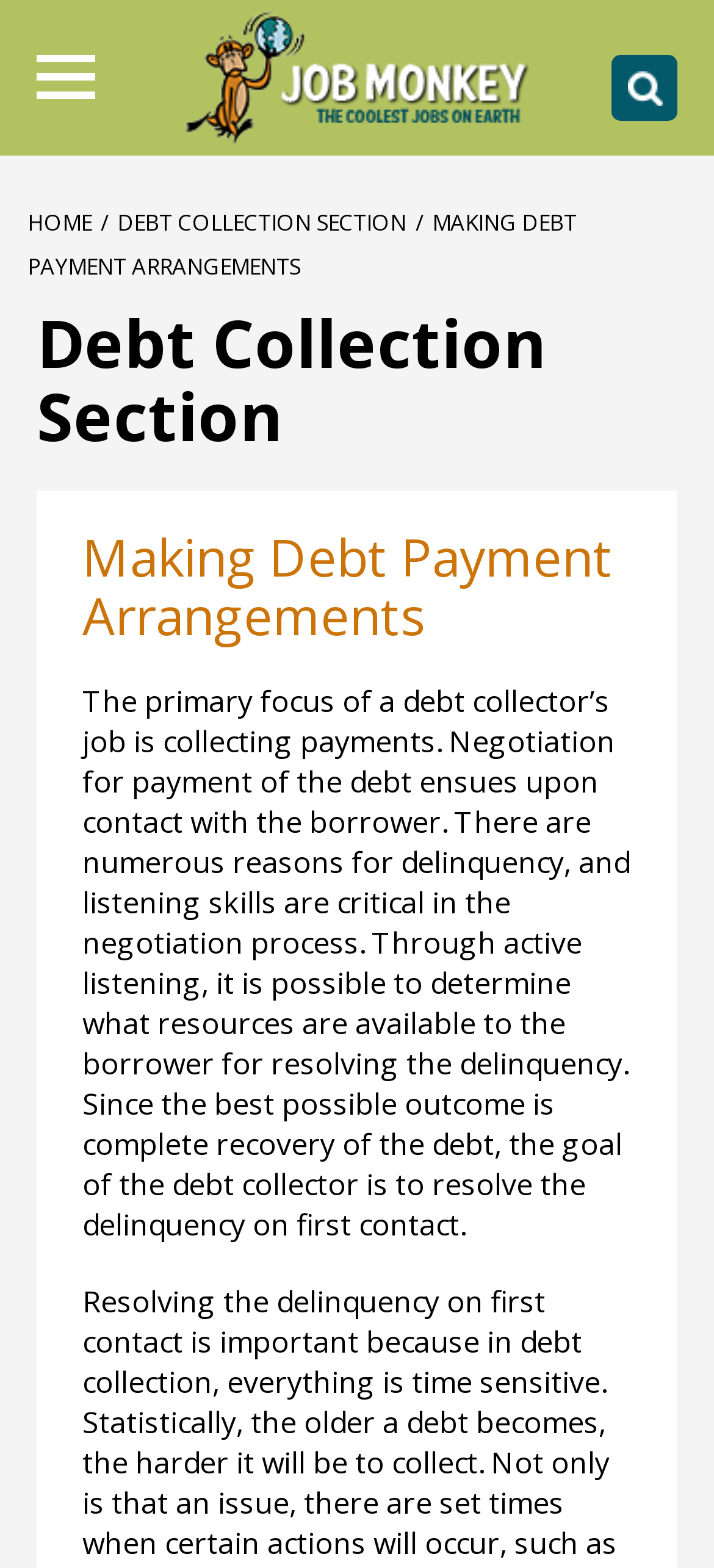What is the section of the webpage that discusses debt collection?
Answer the question based on the image using a single word or a brief phrase.

Debt Collection Section